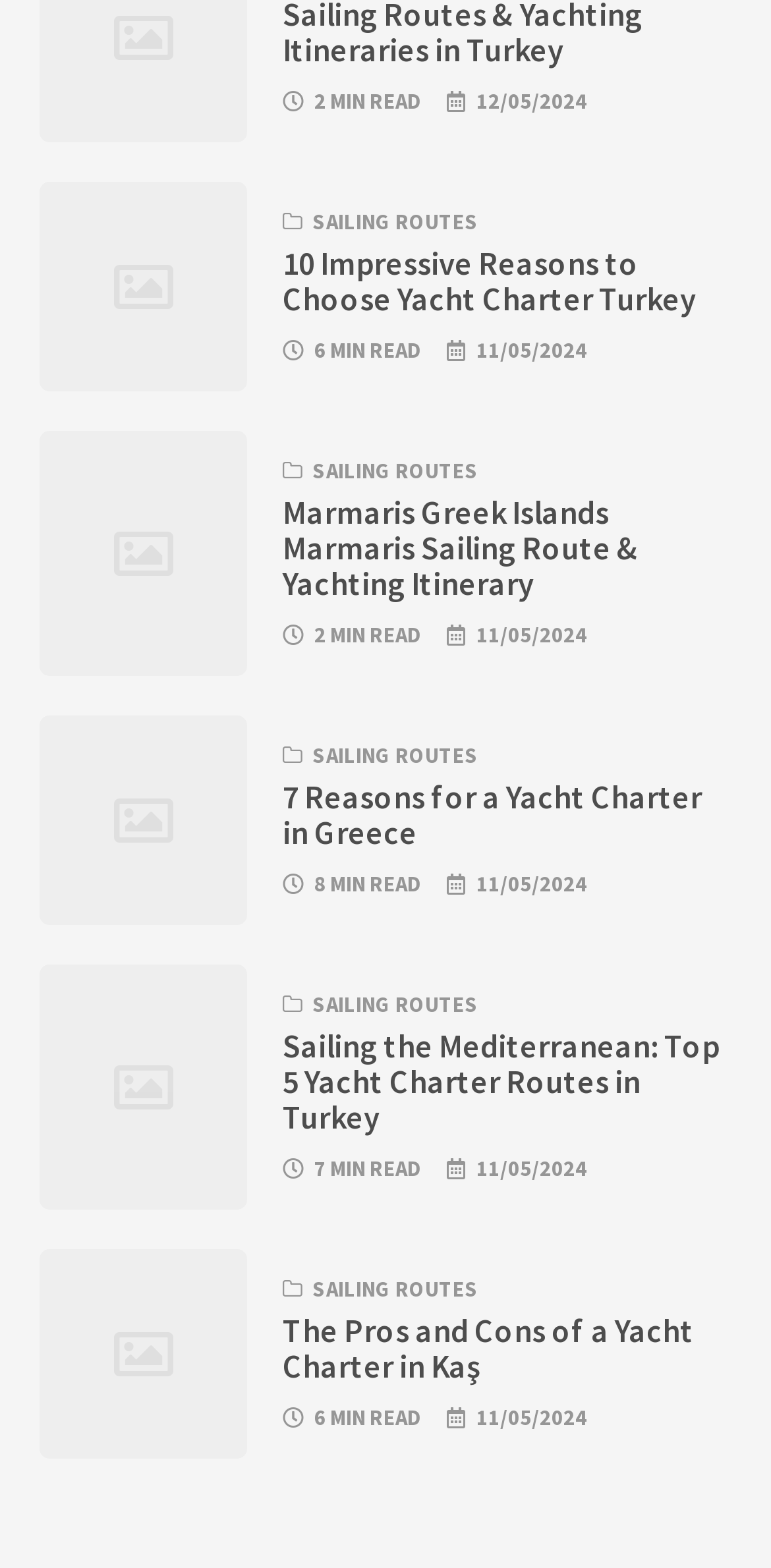Pinpoint the bounding box coordinates of the clickable area needed to execute the instruction: "Click on the 'SAILING ROUTES' link". The coordinates should be specified as four float numbers between 0 and 1, i.e., [left, top, right, bottom].

[0.405, 0.132, 0.621, 0.15]